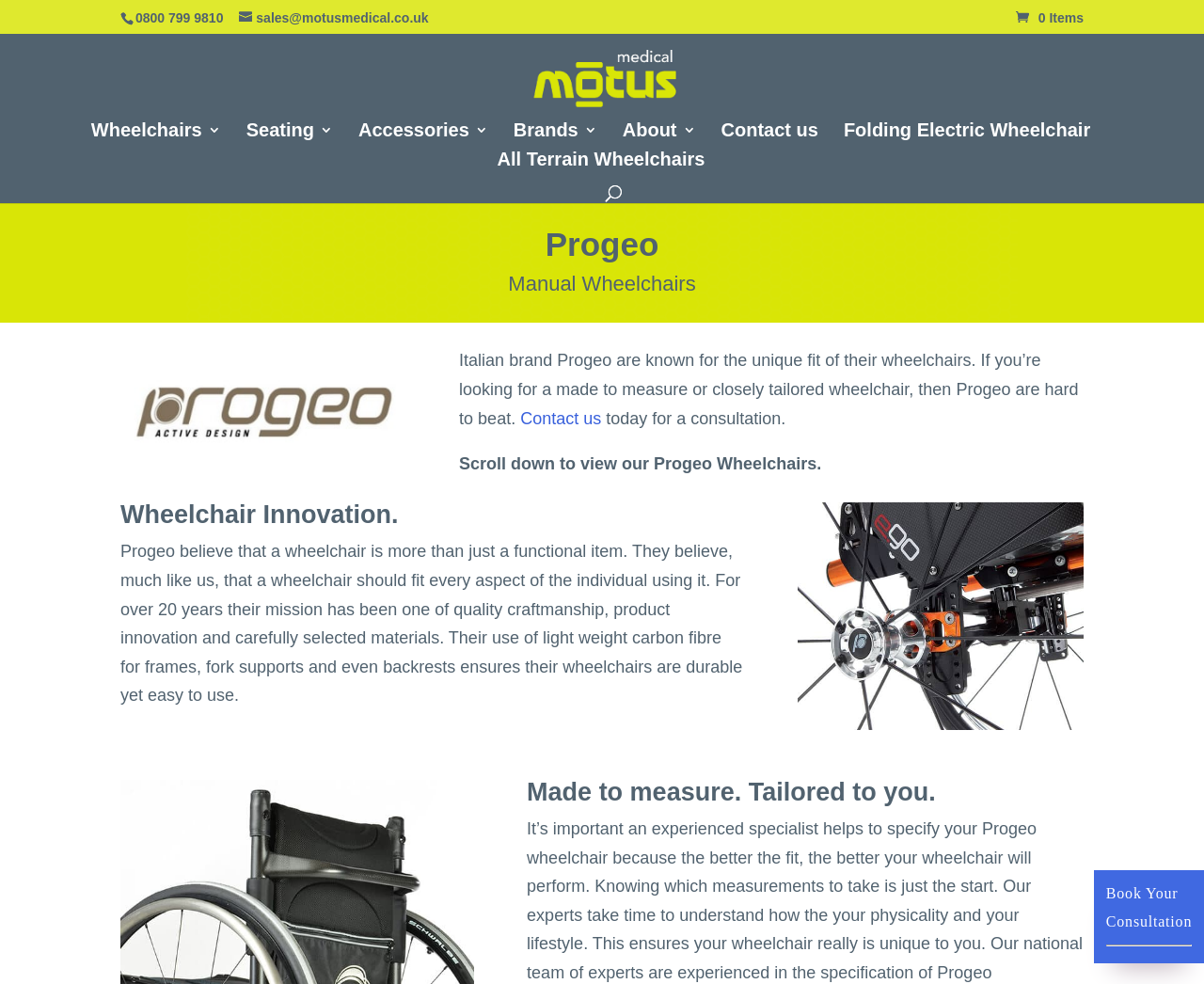Locate the bounding box coordinates of the area where you should click to accomplish the instruction: "Search for a product".

[0.053, 0.033, 0.953, 0.035]